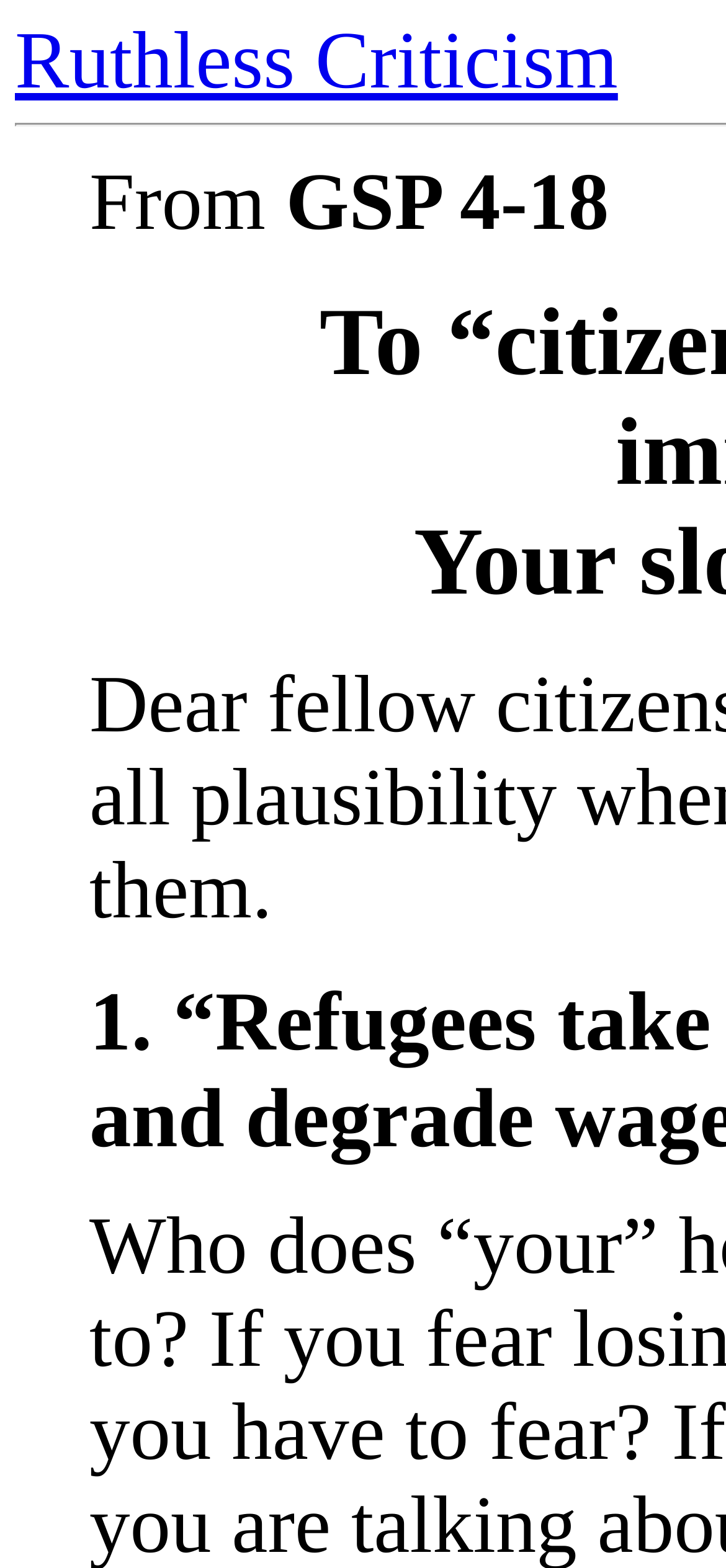Identify the coordinates of the bounding box for the element described below: "Ruthless Criticism". Return the coordinates as four float numbers between 0 and 1: [left, top, right, bottom].

[0.021, 0.011, 0.851, 0.068]